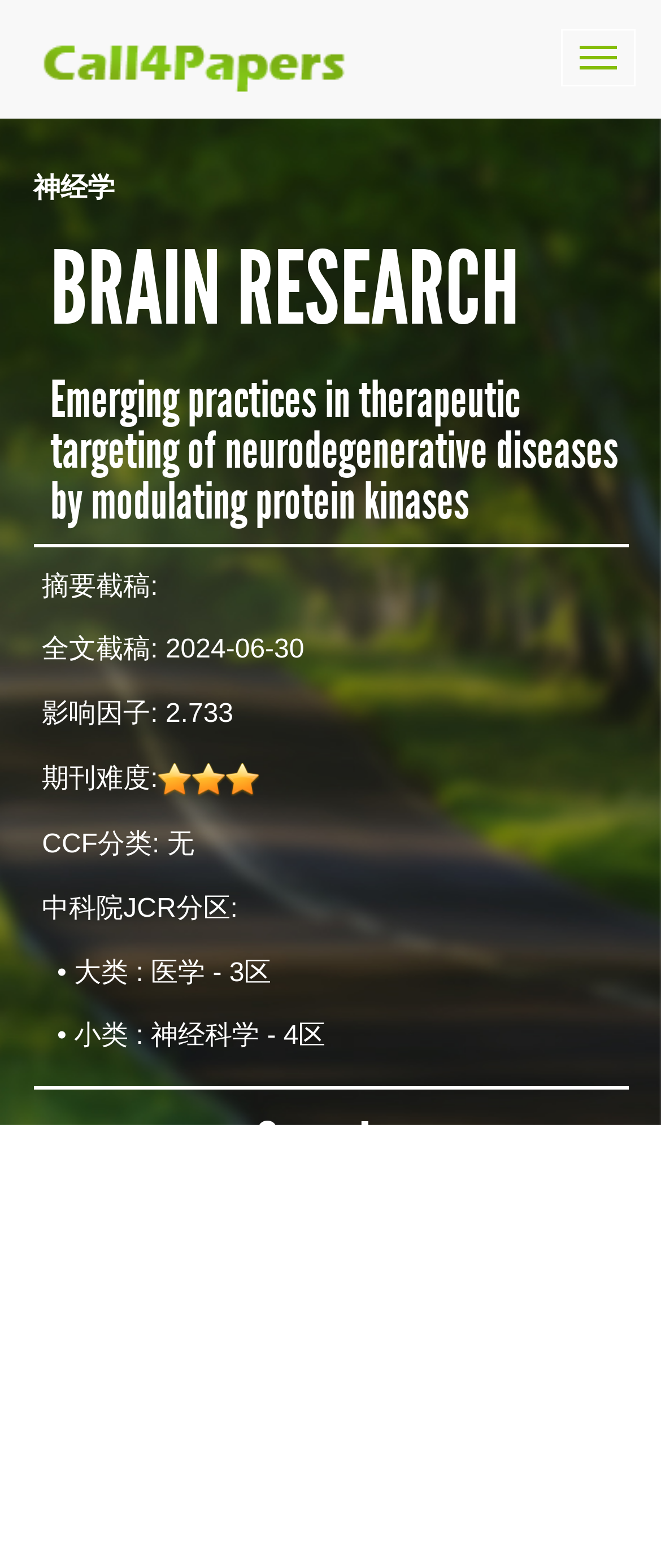Generate a thorough caption that explains the contents of the webpage.

The webpage is about Brain Research, specifically focusing on emerging practices in therapeutic targeting of neurodegenerative diseases by modulating protein kinases. At the top right corner, there is a button. On the top left corner, there is a logo, which is an image. Below the logo, there are three headings: "神经学", "BRAIN RESEARCH", and the title of the research. 

Underneath the title, there are several headings that provide information about the research, including the deadlines for abstract and full-text submissions, the impact factor, journal difficulty, and CCF classification. These headings are aligned to the left and are stacked vertically. To the right of the "期刊难度:" heading, there are three small images. 

Further down, there are more headings that provide additional information about the research, including the category and subcategory of the research. At the bottom of the page, there is a heading titled "Overview", and below it, there is a static text that says "Special issue information:".